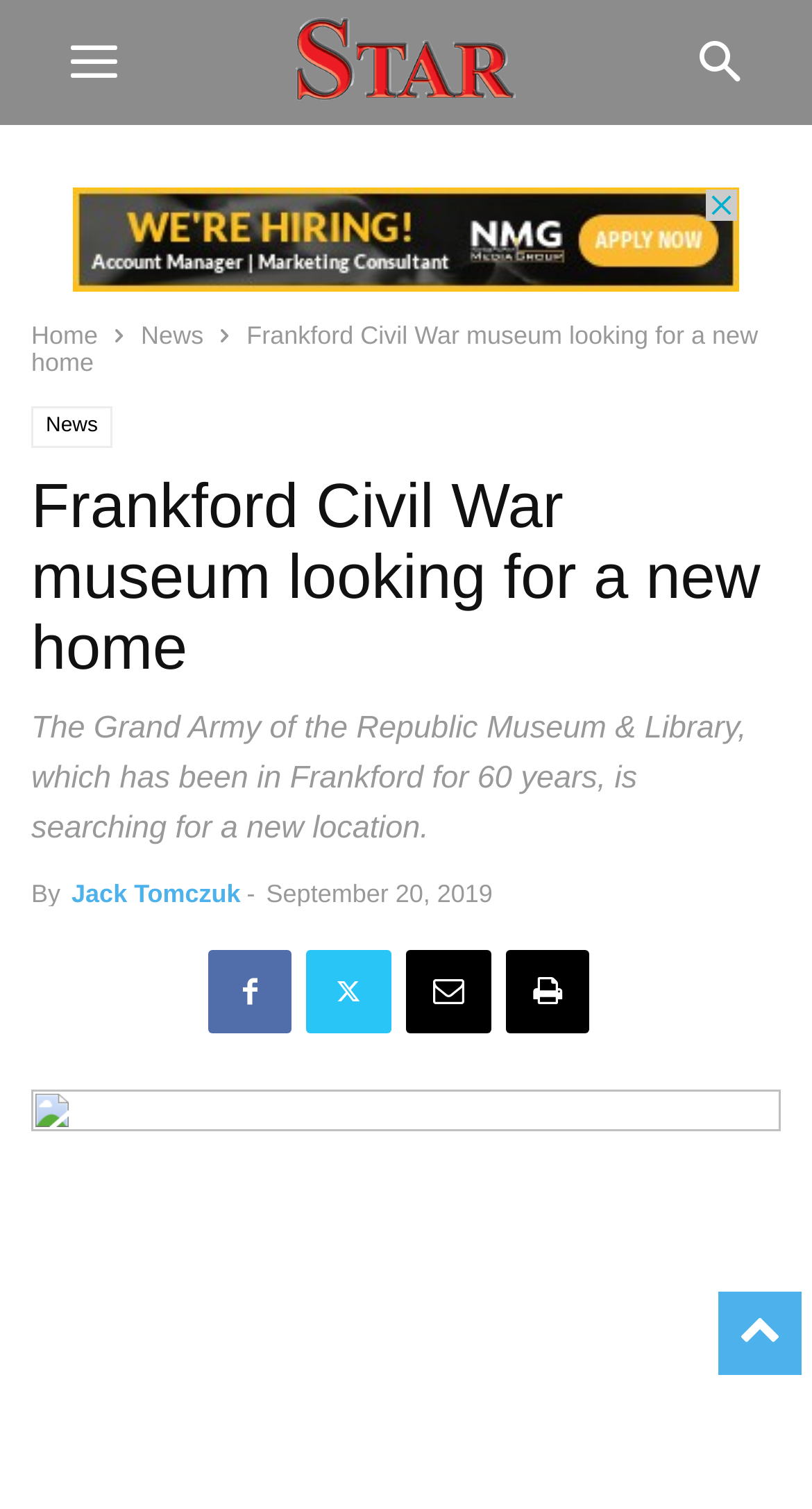Could you indicate the bounding box coordinates of the region to click in order to complete this instruction: "go to home page".

[0.038, 0.213, 0.121, 0.232]